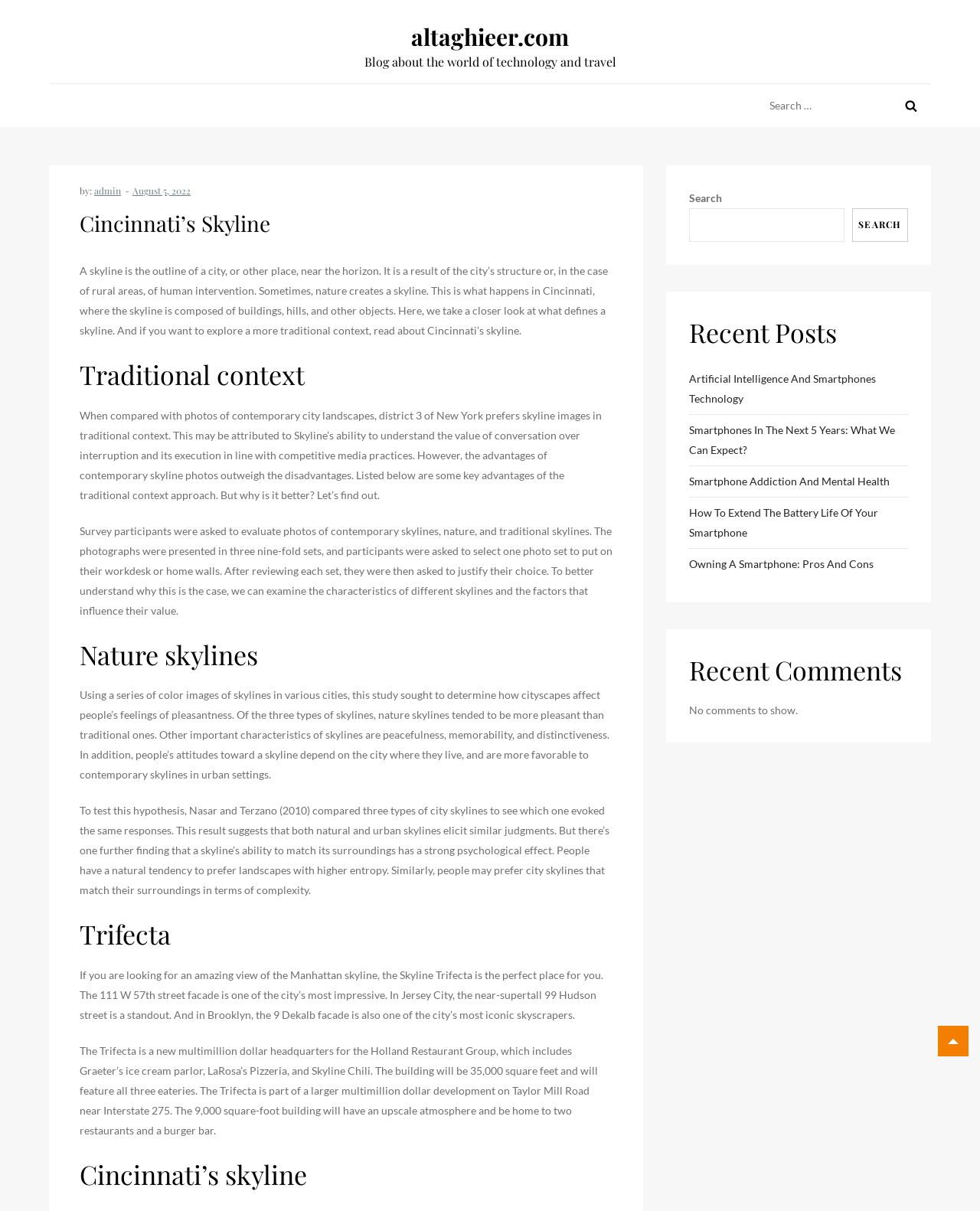Locate the bounding box coordinates of the clickable part needed for the task: "Search for a keyword".

[0.777, 0.07, 0.95, 0.105]